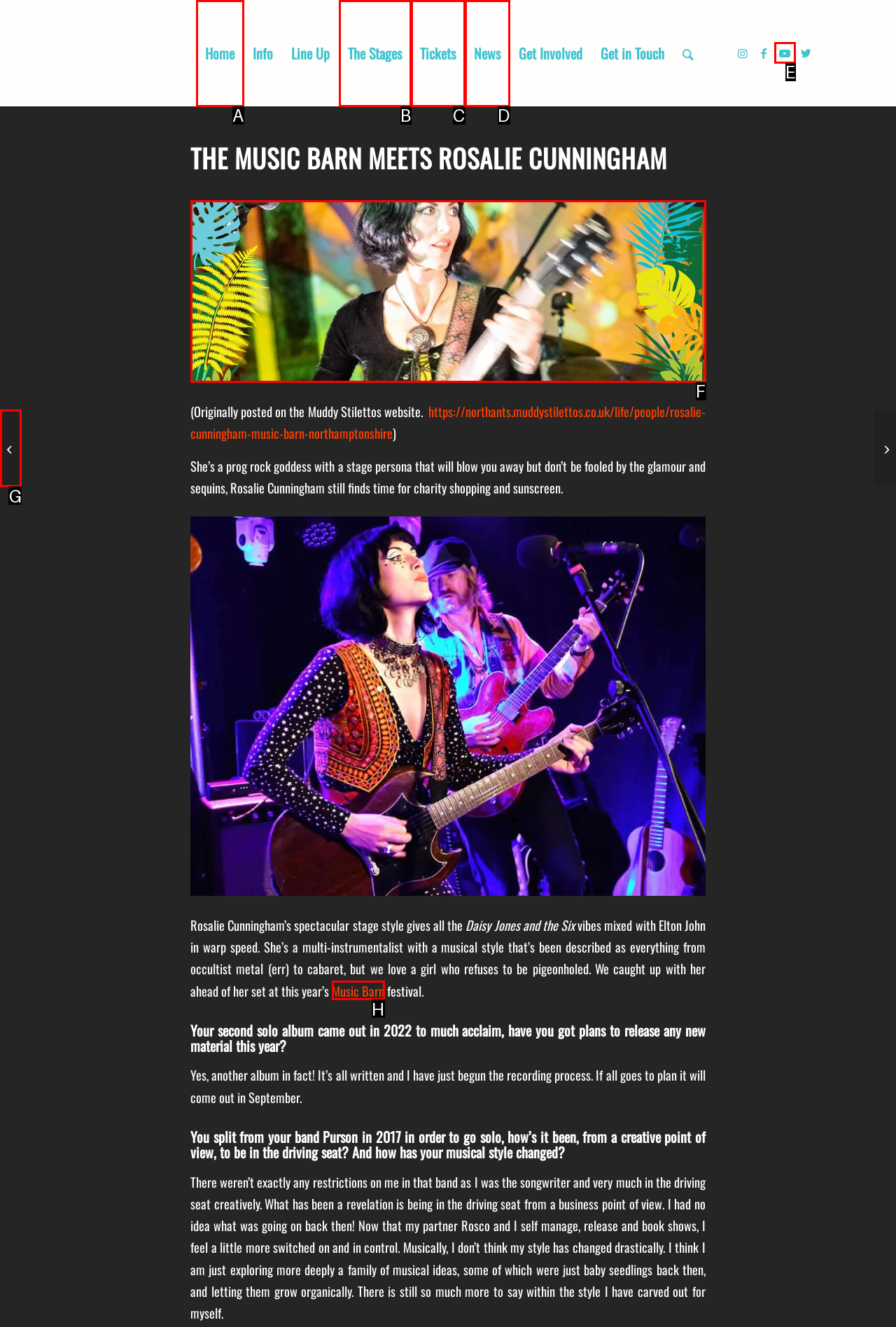Determine which HTML element to click on in order to complete the action: Check out the Music Barn Festival 2023 dates.
Reply with the letter of the selected option.

G